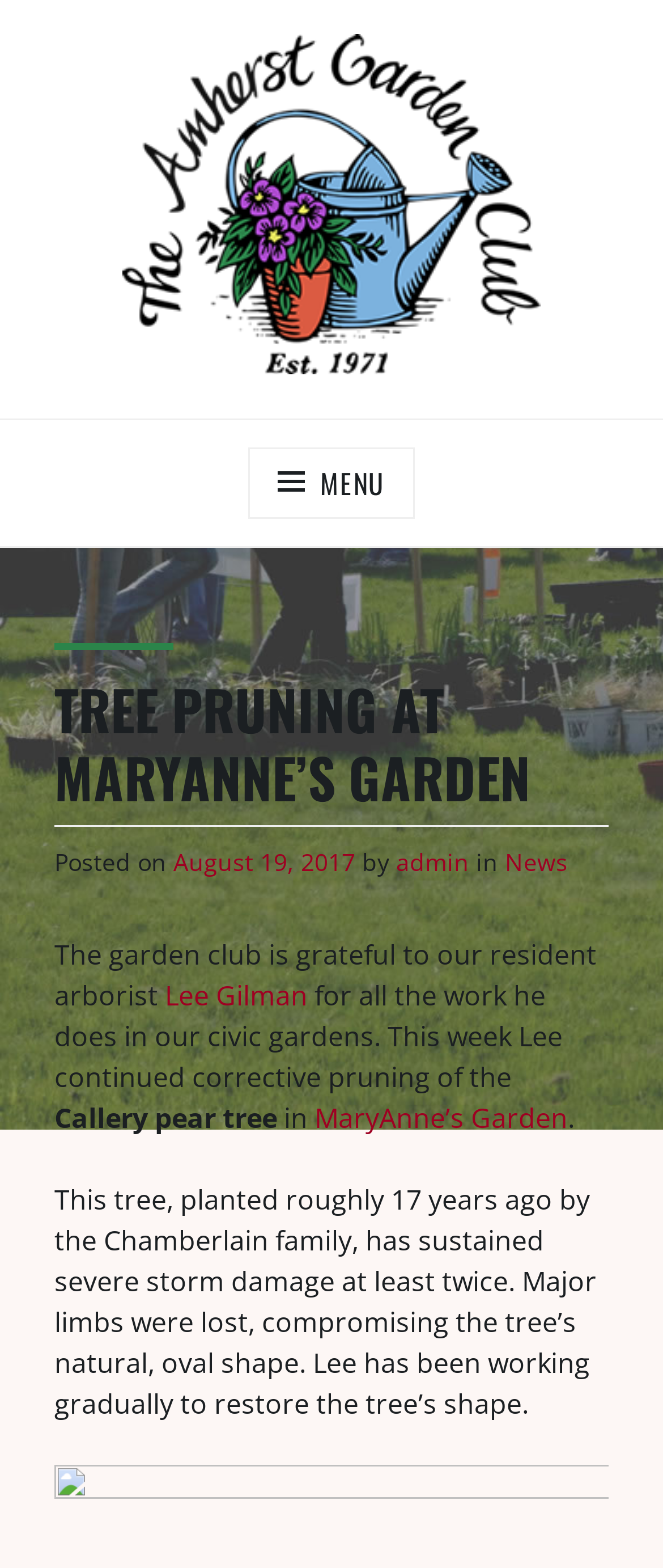Find the UI element described as: "Menu" and predict its bounding box coordinates. Ensure the coordinates are four float numbers between 0 and 1, [left, top, right, bottom].

[0.376, 0.285, 0.624, 0.331]